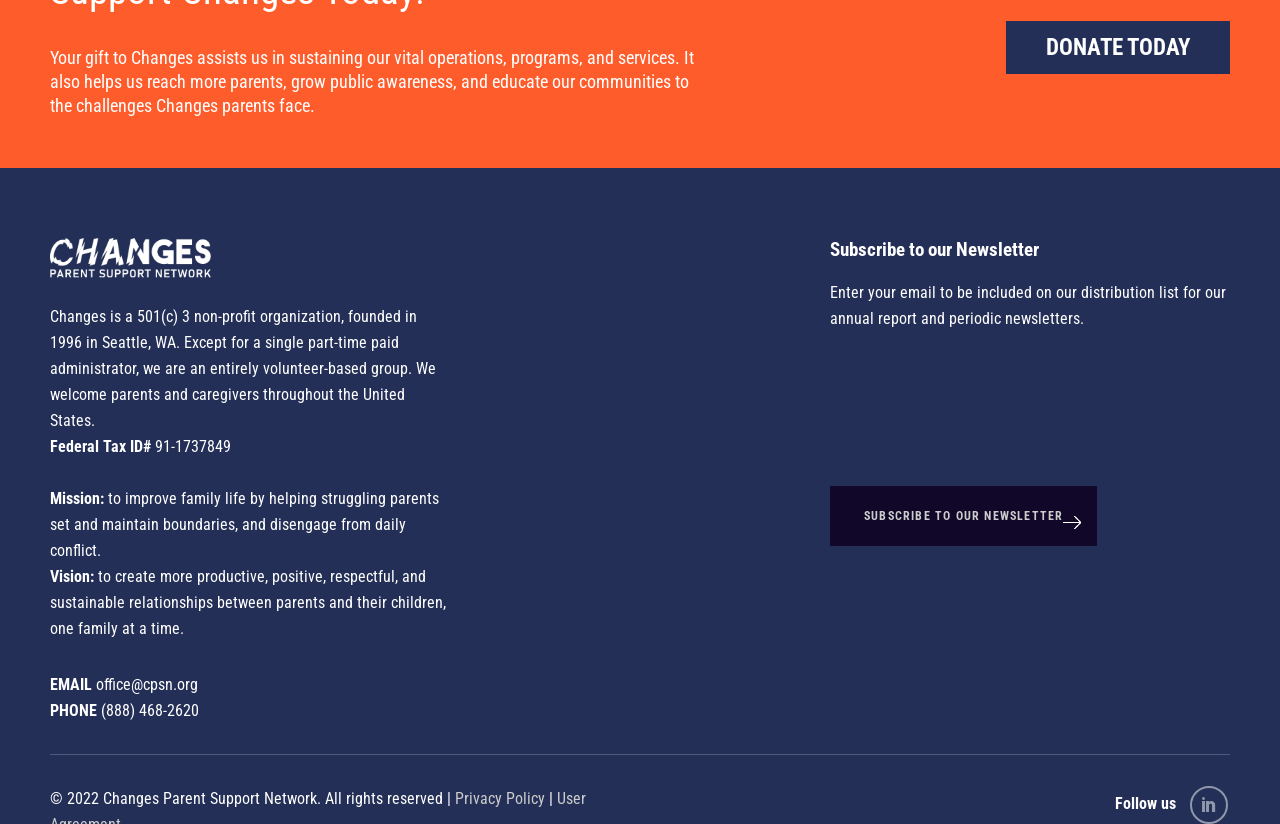Carefully observe the image and respond to the question with a detailed answer:
What can one do to support Changes?

The webpage has a prominent link 'DONATE TODAY' which suggests that one way to support Changes is to donate to the organization.